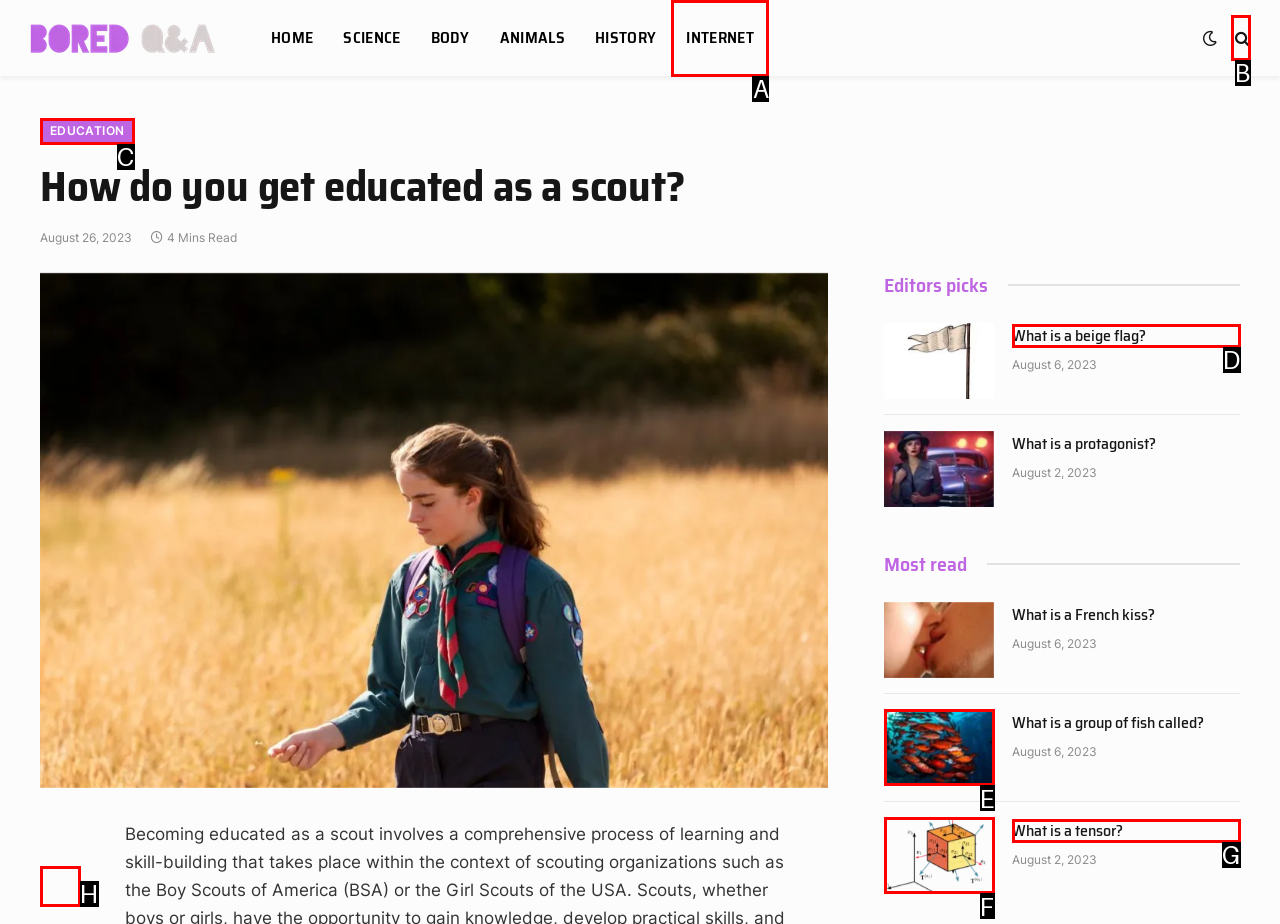Match the following description to a UI element: Facebook
Provide the letter of the matching option directly.

H